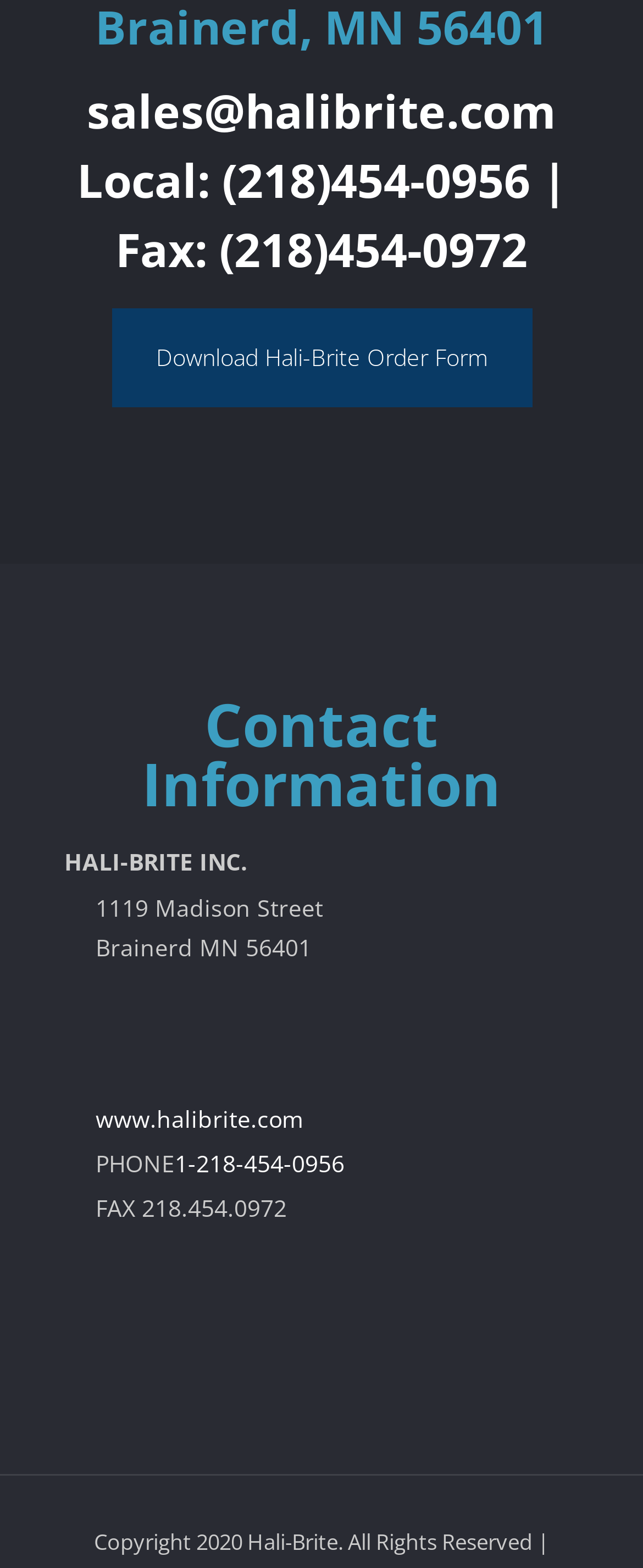Given the description: "Download Hali-Brite Order Form", determine the bounding box coordinates of the UI element. The coordinates should be formatted as four float numbers between 0 and 1, [left, top, right, bottom].

[0.173, 0.196, 0.827, 0.259]